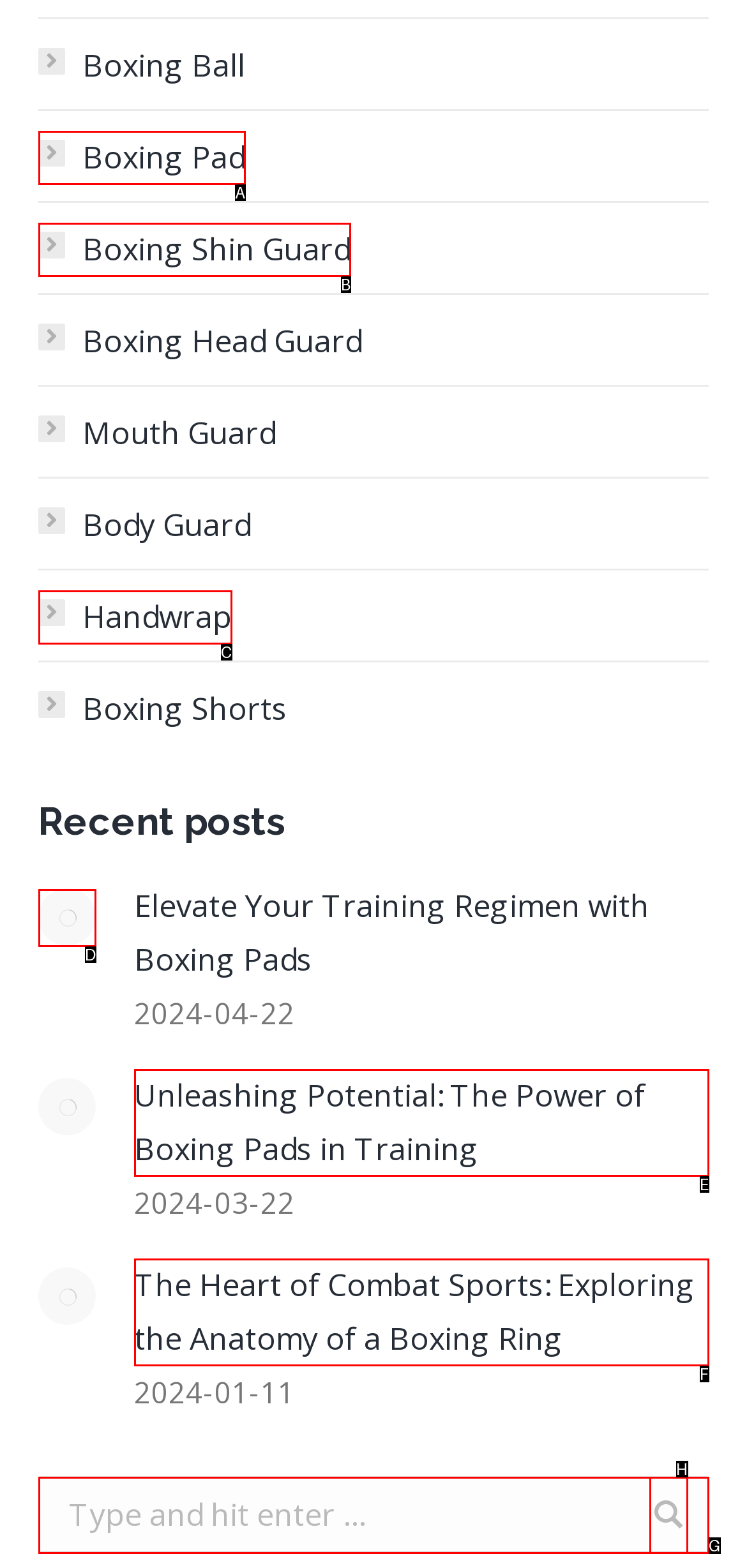Select the option that matches this description: Handwrap
Answer by giving the letter of the chosen option.

C